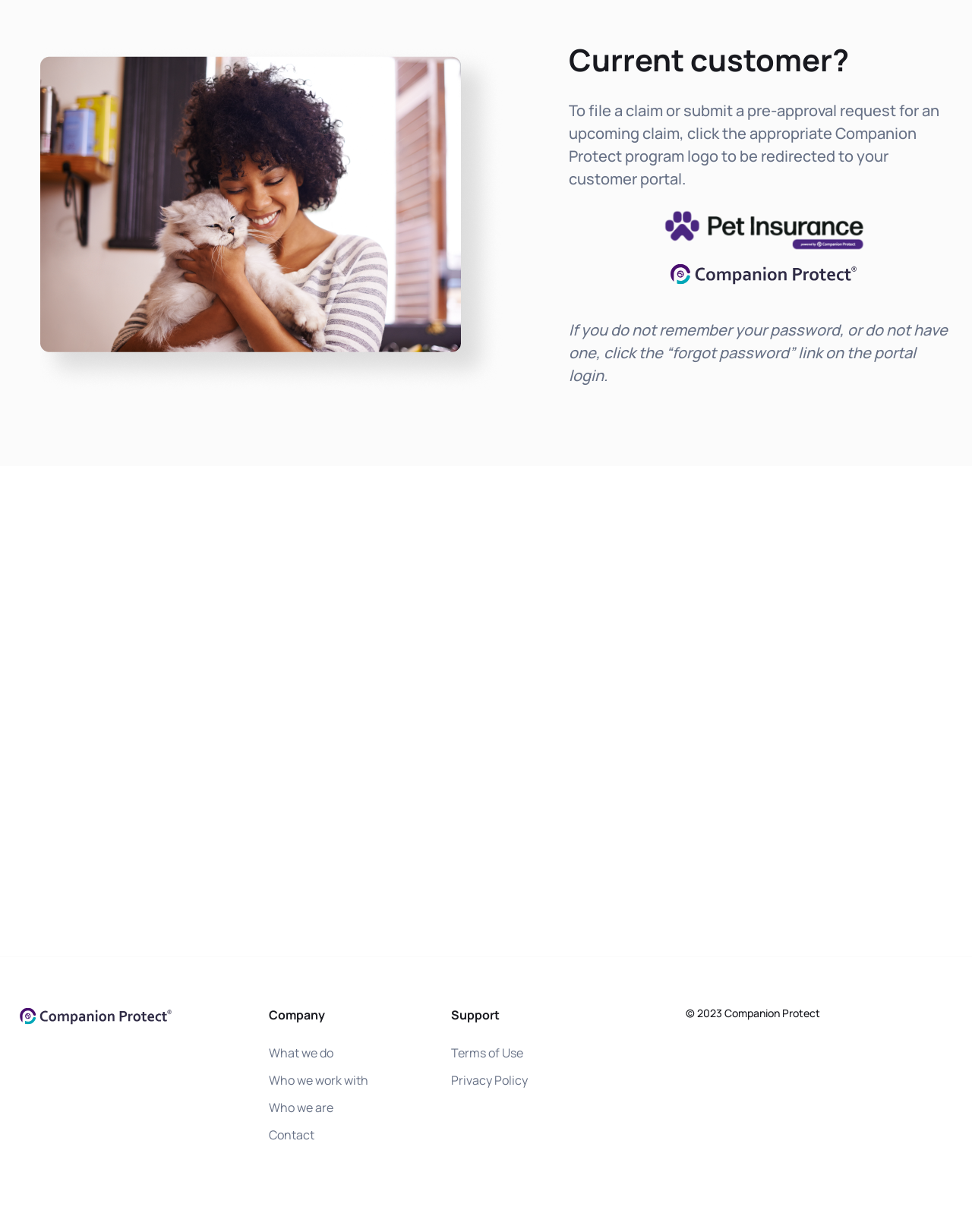Find the bounding box coordinates for the UI element whose description is: "What we do". The coordinates should be four float numbers between 0 and 1, in the format [left, top, right, bottom].

[0.277, 0.843, 0.449, 0.866]